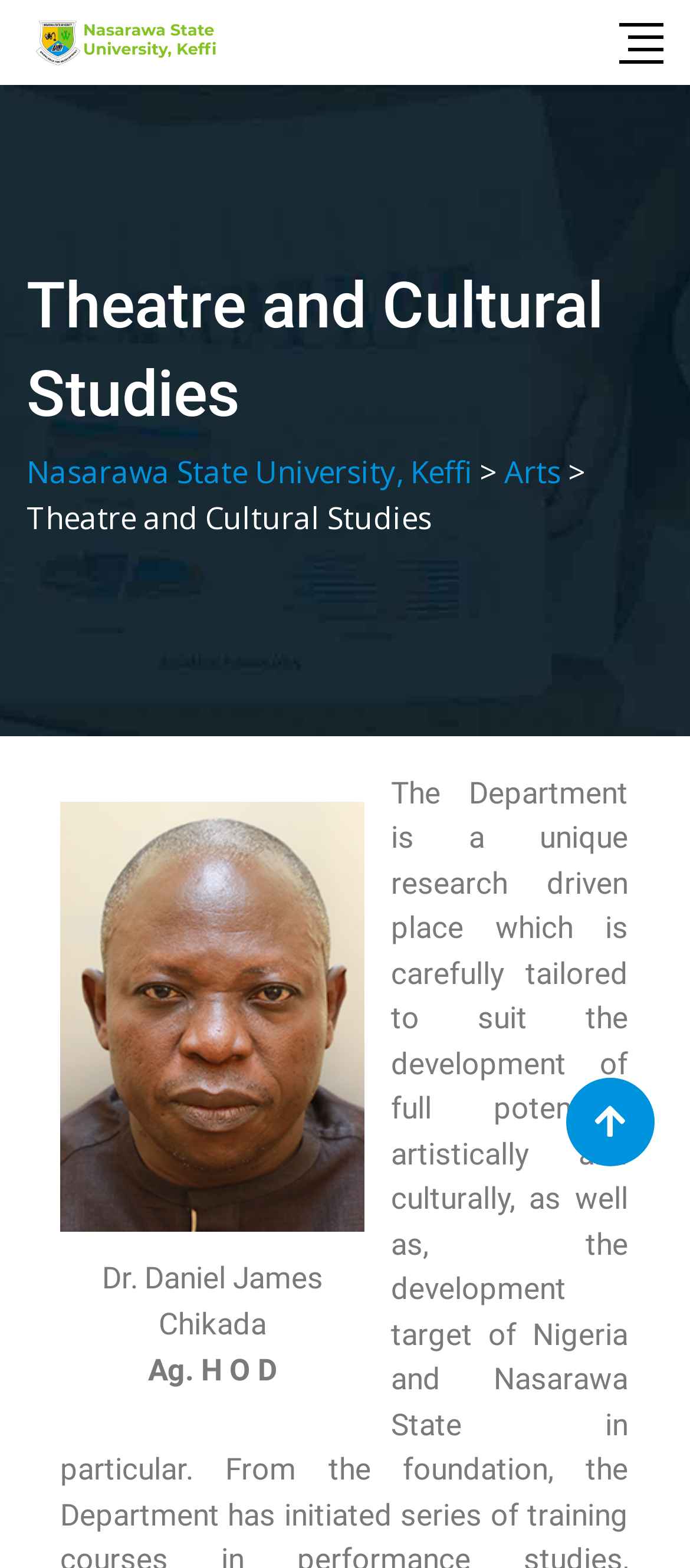How many links are there in the top section?
Examine the image and give a concise answer in one word or a short phrase.

3